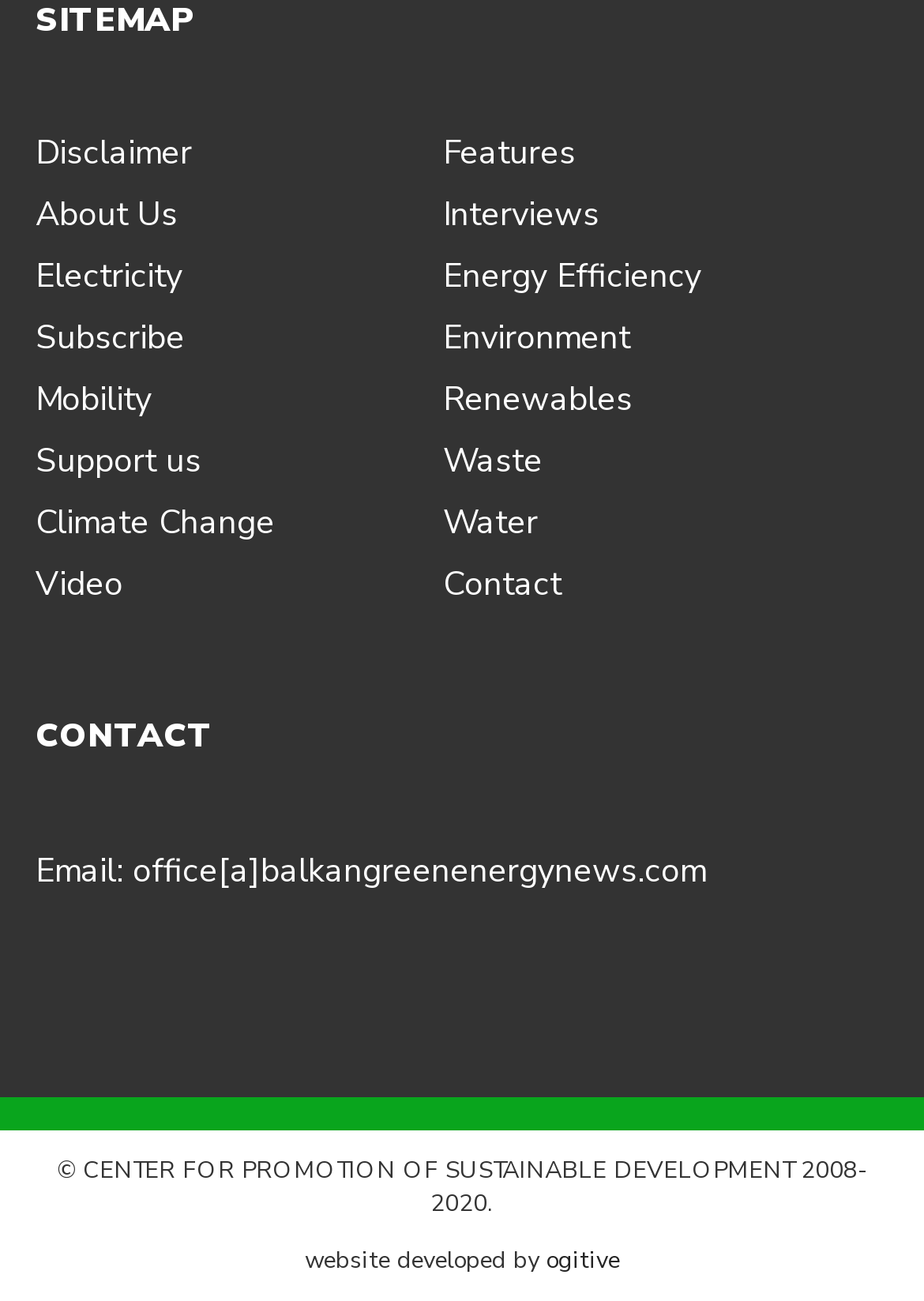What is the year range of the copyright?
Relying on the image, give a concise answer in one word or a brief phrase.

2008-2020